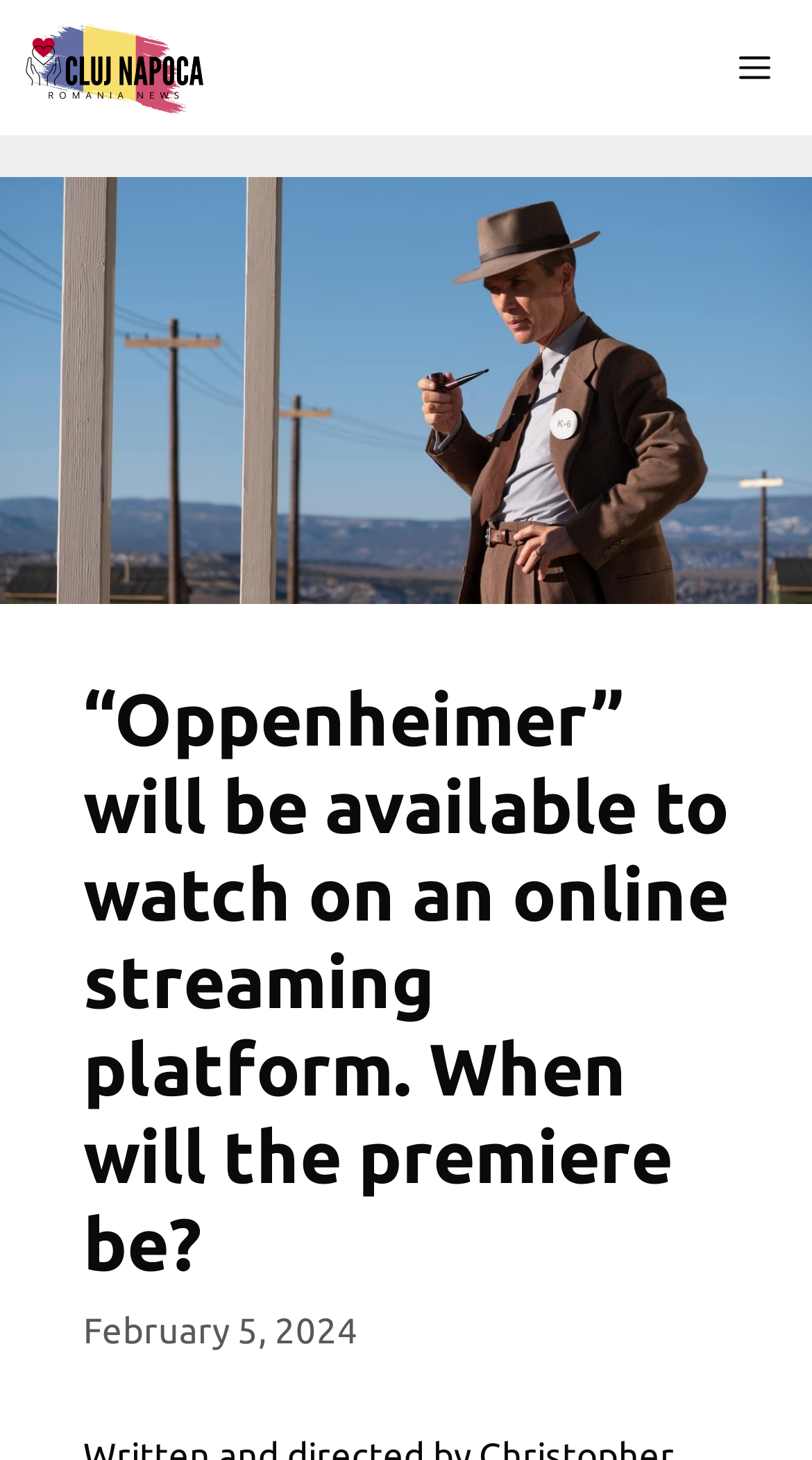Can you give a detailed response to the following question using the information from the image? What is the purpose of the button at the top right corner?

The purpose of the button at the top right corner can be determined by looking at the button element with the text 'Menu', which suggests that it is used to access a menu.